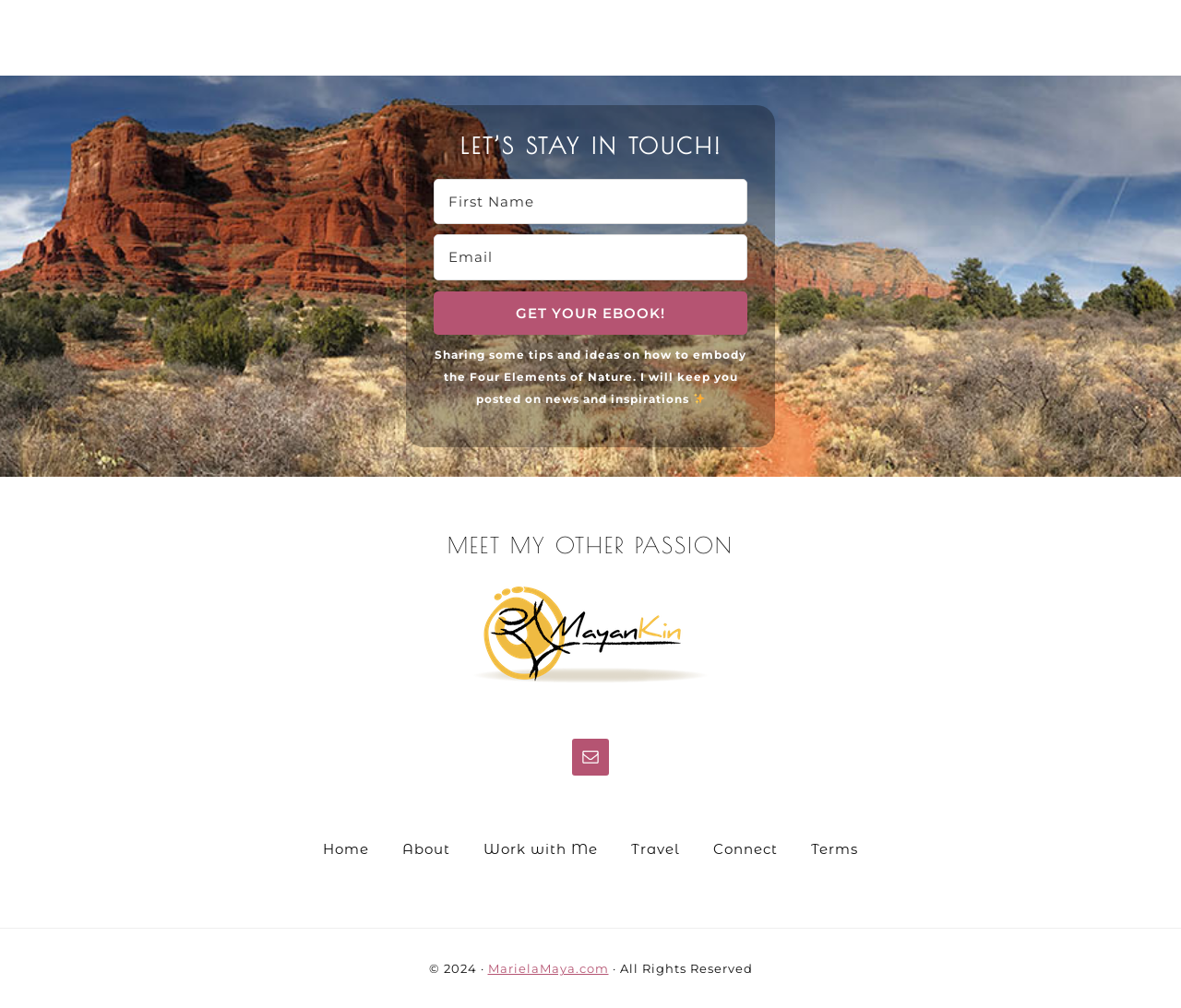Can you identify the bounding box coordinates of the clickable region needed to carry out this instruction: 'Enter first name'? The coordinates should be four float numbers within the range of 0 to 1, stated as [left, top, right, bottom].

[0.367, 0.178, 0.633, 0.223]